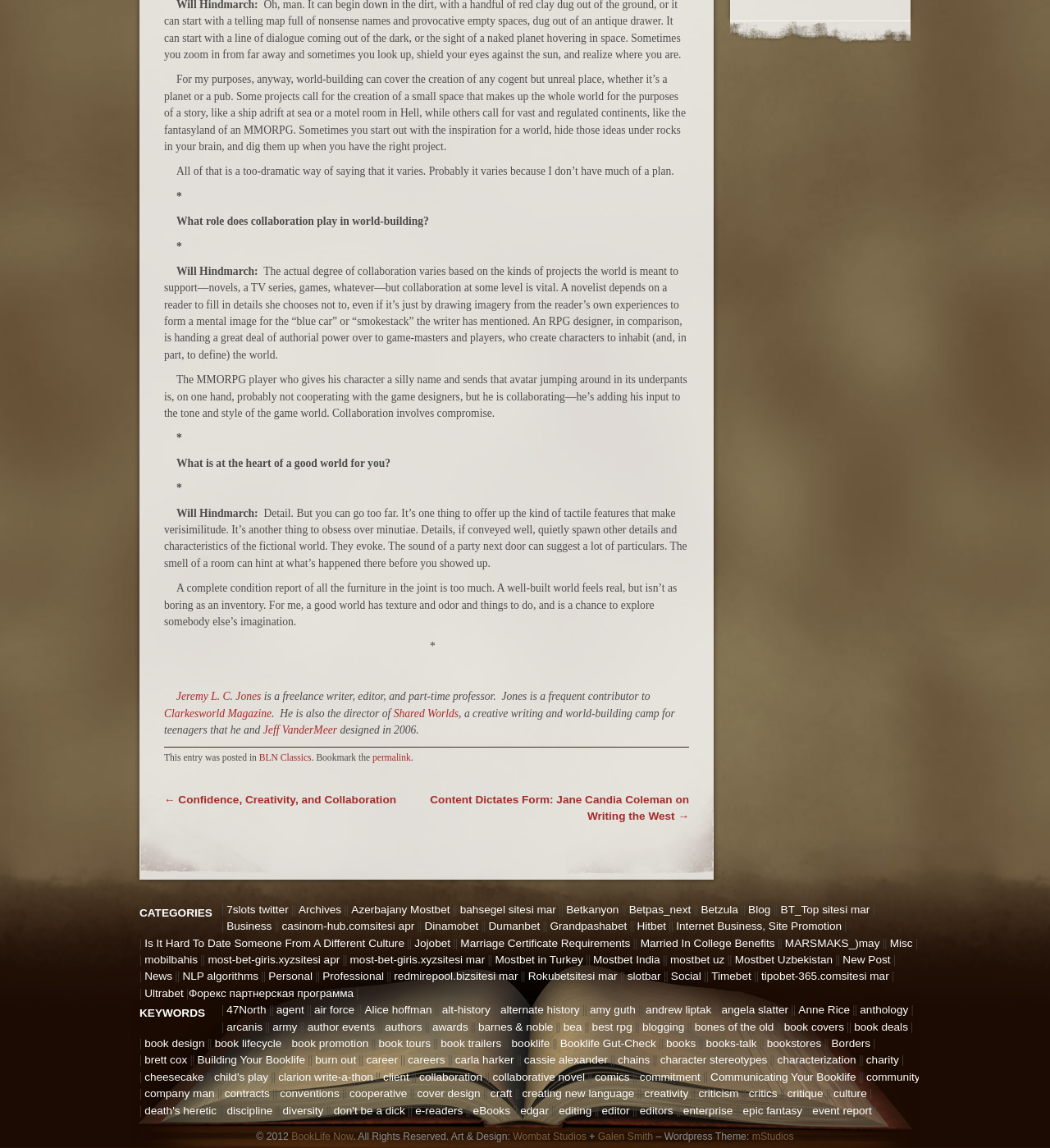Predict the bounding box coordinates of the area that should be clicked to accomplish the following instruction: "Read the latest post about BlizzCon 2016". The bounding box coordinates should consist of four float numbers between 0 and 1, i.e., [left, top, right, bottom].

None